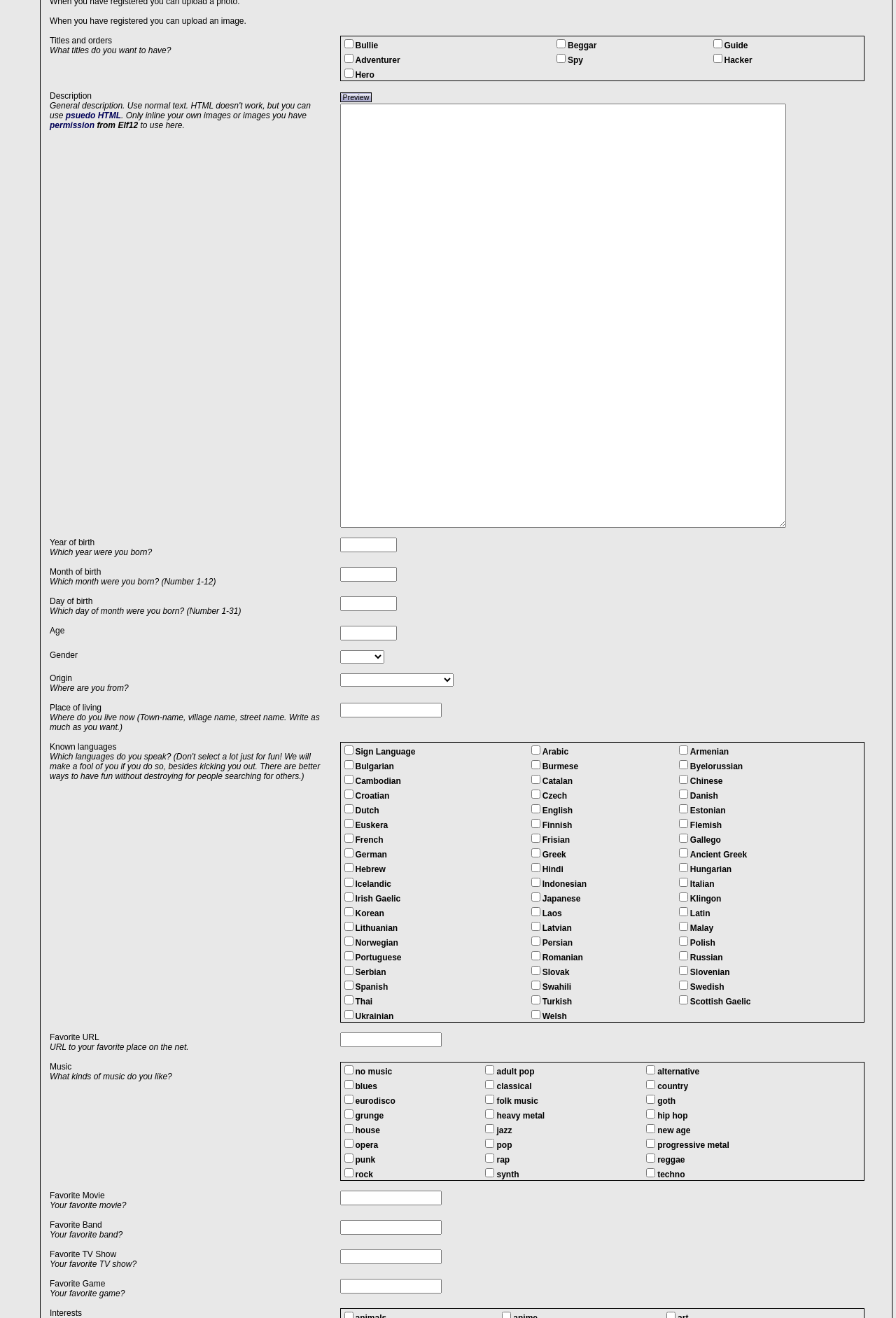Using the element description: "Preview", determine the bounding box coordinates for the specified UI element. The coordinates should be four float numbers between 0 and 1, [left, top, right, bottom].

[0.378, 0.07, 0.414, 0.078]